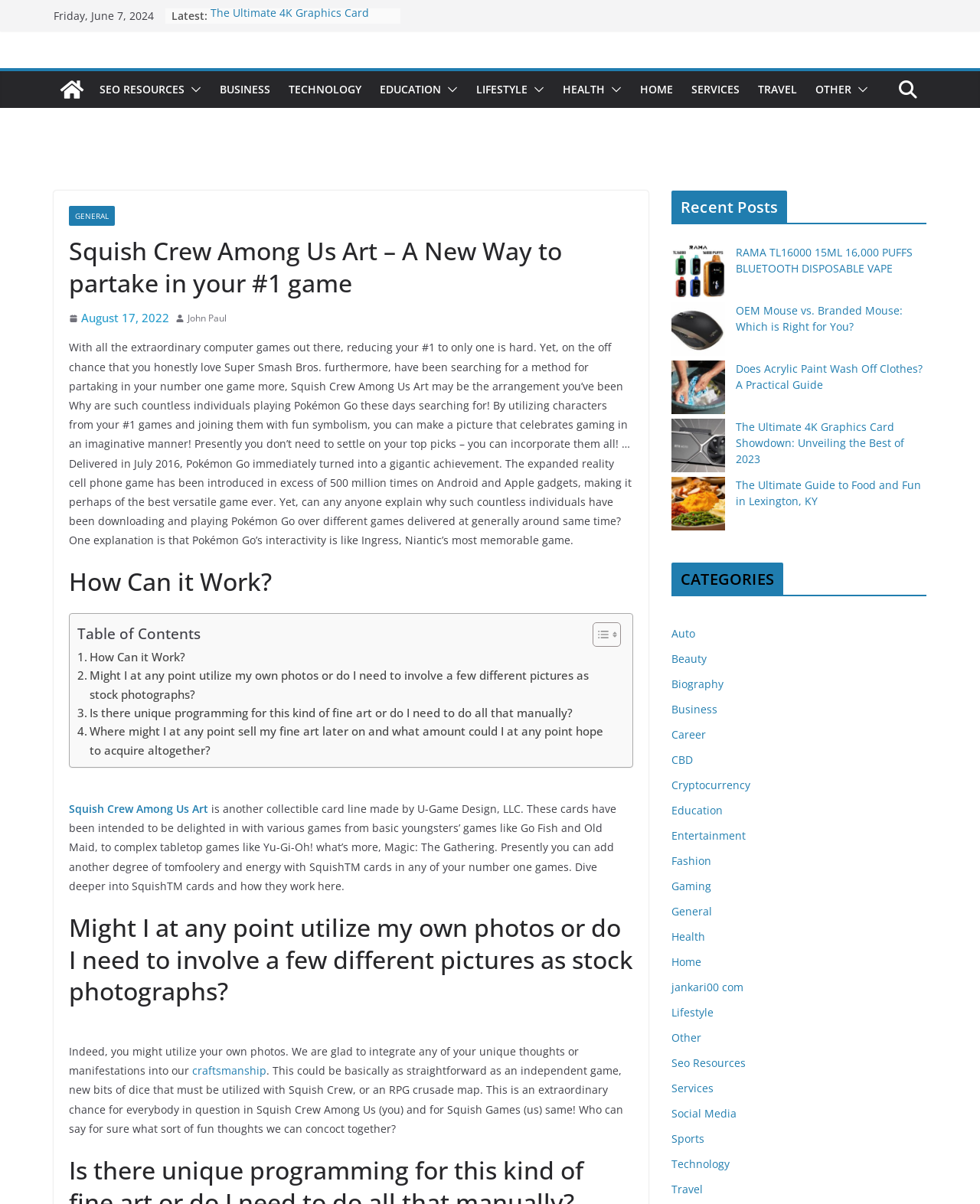Determine the bounding box coordinates of the clickable region to execute the instruction: "Click on the 'Blogpostusa' link". The coordinates should be four float numbers between 0 and 1, denoted as [left, top, right, bottom].

[0.055, 0.059, 0.092, 0.09]